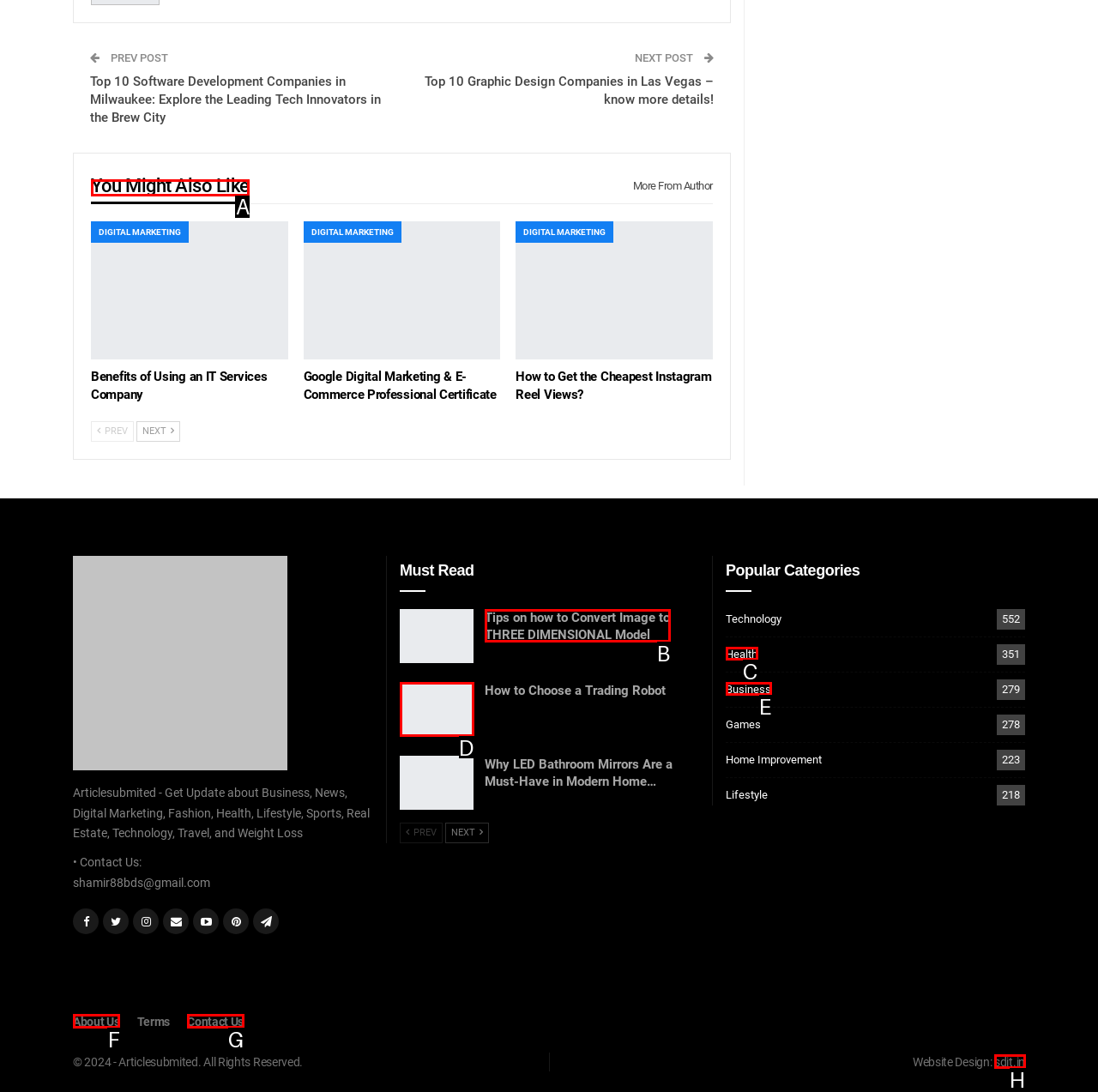With the provided description: You might also like, select the most suitable HTML element. Respond with the letter of the selected option.

A